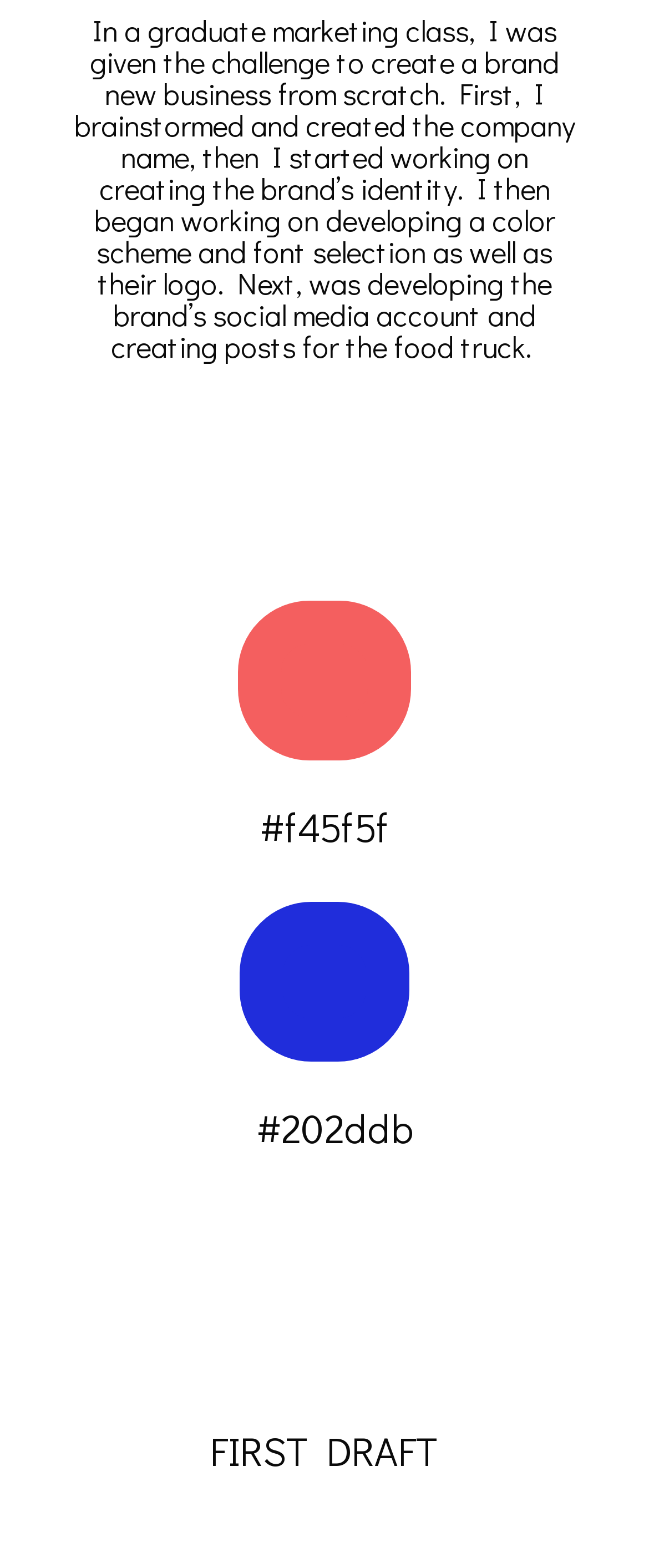Using the information from the screenshot, answer the following question thoroughly:
What is the font selection process?

The text description mentions that the creator worked on font selection, but it does not provide specific details about the process or the chosen font.